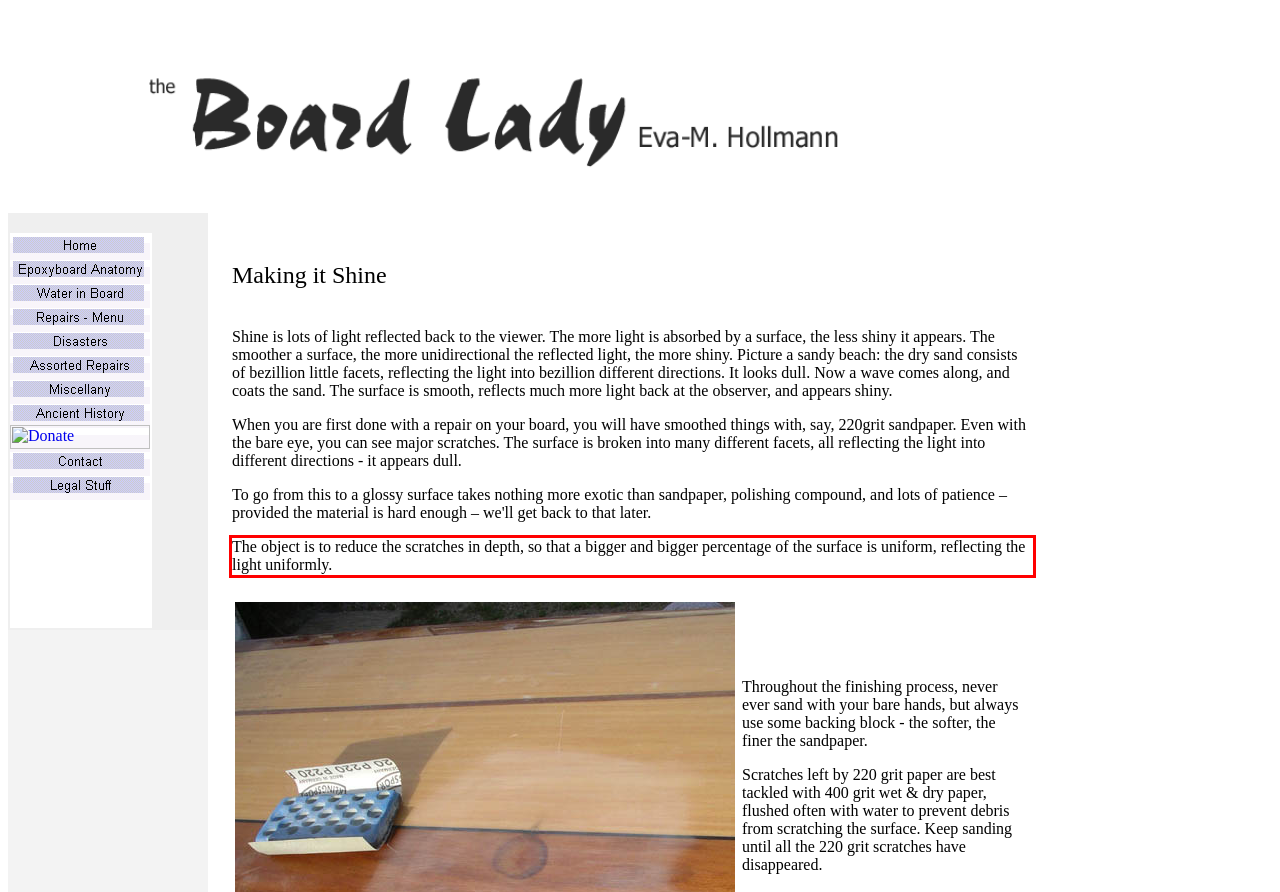You have a webpage screenshot with a red rectangle surrounding a UI element. Extract the text content from within this red bounding box.

The object is to reduce the scratches in depth, so that a bigger and bigger percentage of the surface is uniform, reflecting the light uniformly.